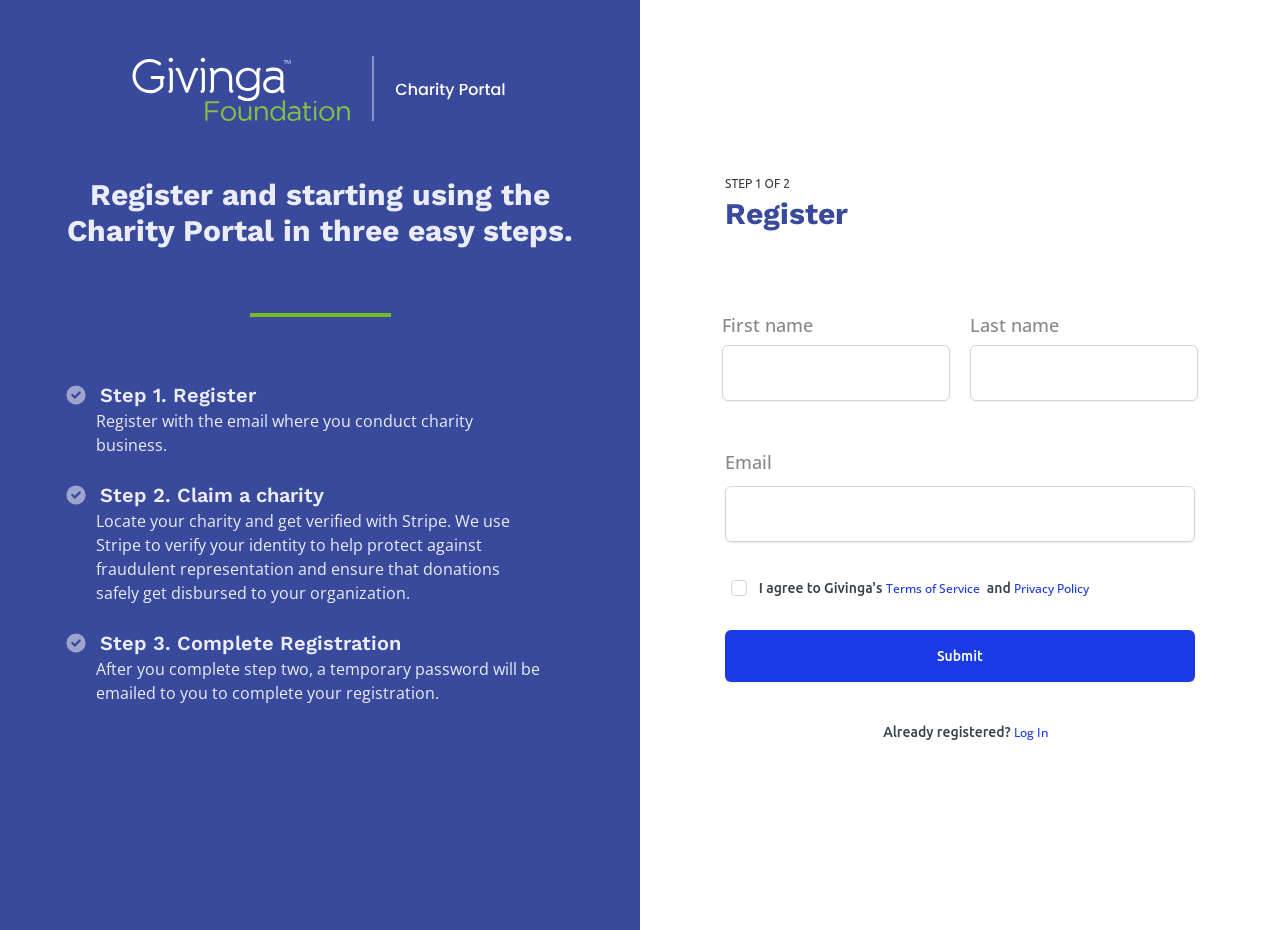Offer a comprehensive description of the webpage’s content and structure.

The webpage appears to be a registration page for a charity portal. At the top left, there is a logo of the Givinga Foundation. Below the logo, there is a brief introduction to the registration process, which consists of three easy steps.

The first step is to register, which is explained in more detail below. The second step is to claim a charity, and the third step is to complete the registration. Each step has a brief description explaining what needs to be done.

On the right side of the page, there is a registration form with several fields, including first name, last name, and email. Below the form, there is a checkbox to agree to the terms of service and privacy policy, with links to view each policy. 

At the bottom of the page, there is a submit button, which is currently disabled. Next to the submit button, there is a message asking if the user is already registered, with a link to log in.

Overall, the webpage is focused on guiding users through the registration process for the charity portal.